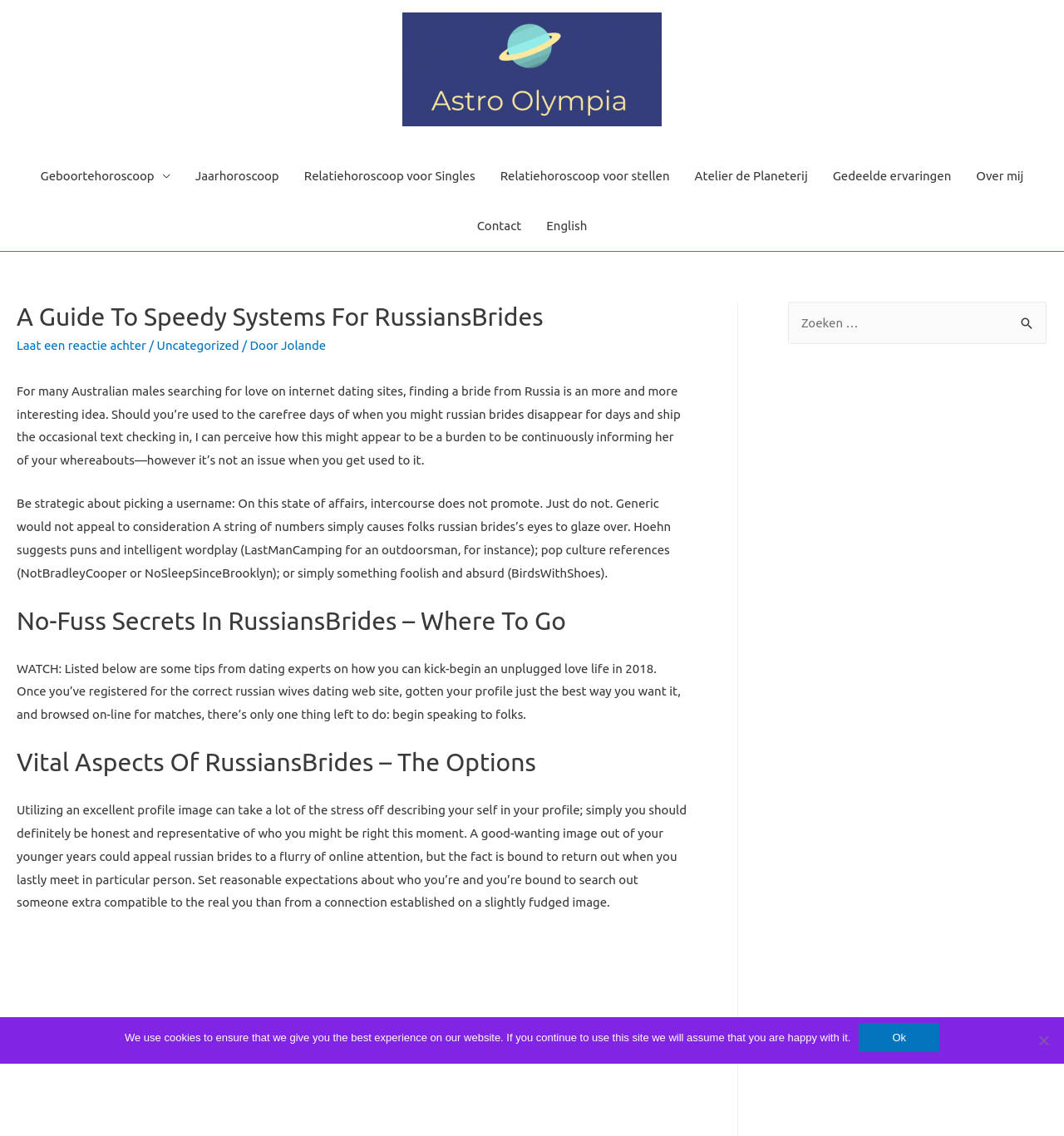Describe every aspect of the webpage in a detailed manner.

This webpage is about a guide to finding Russian brides, with a focus on online dating. At the top, there is a navigation menu with links to various sections, including horoscopes, relationship advice, and contact information. Below the navigation menu, there is a header section with a title "A Guide To Speedy Systems For RussiansBrides" and a link to leave a comment.

The main content of the webpage is divided into several sections, each with a heading and a block of text. The first section discusses the idea of finding a Russian bride online and the importance of being honest and open in one's online profile. The second section provides tips for creating a successful online dating profile, including choosing a good username and profile picture.

The third section offers advice on how to initiate conversations with potential matches, and the fourth section discusses the importance of being realistic about one's expectations and presenting oneself honestly online. Throughout the text, there are references to "Russian brides" and online dating, suggesting that the webpage is targeted towards men looking for romantic partners from Russia.

On the right side of the webpage, there is a search box with a button to search for specific content. At the bottom of the webpage, there is a cookie notice dialog box with a message about the use of cookies on the website and an "Ok" button to acknowledge the notice.